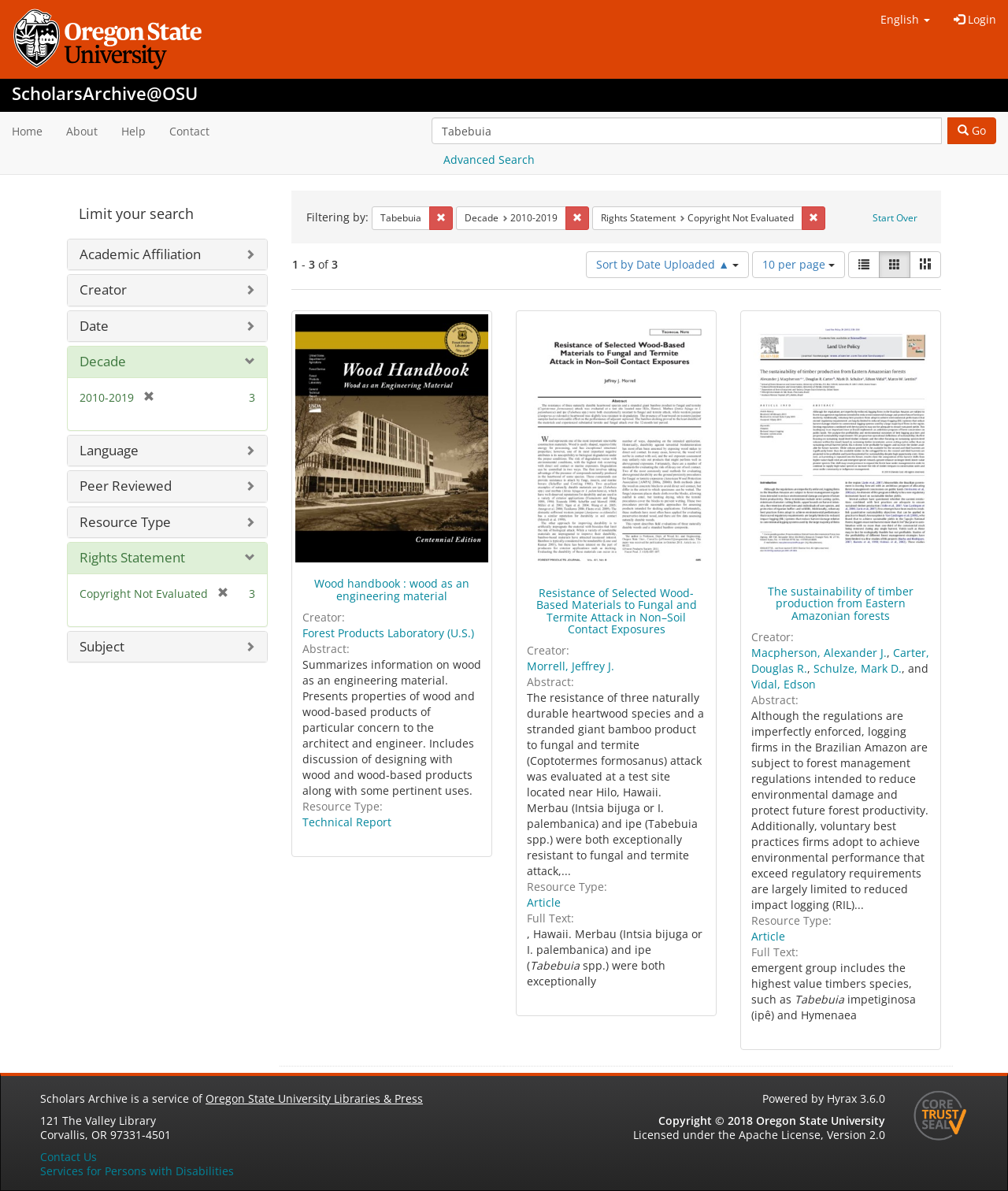Could you indicate the bounding box coordinates of the region to click in order to complete this instruction: "Search for Tabebuia".

[0.428, 0.099, 0.935, 0.121]